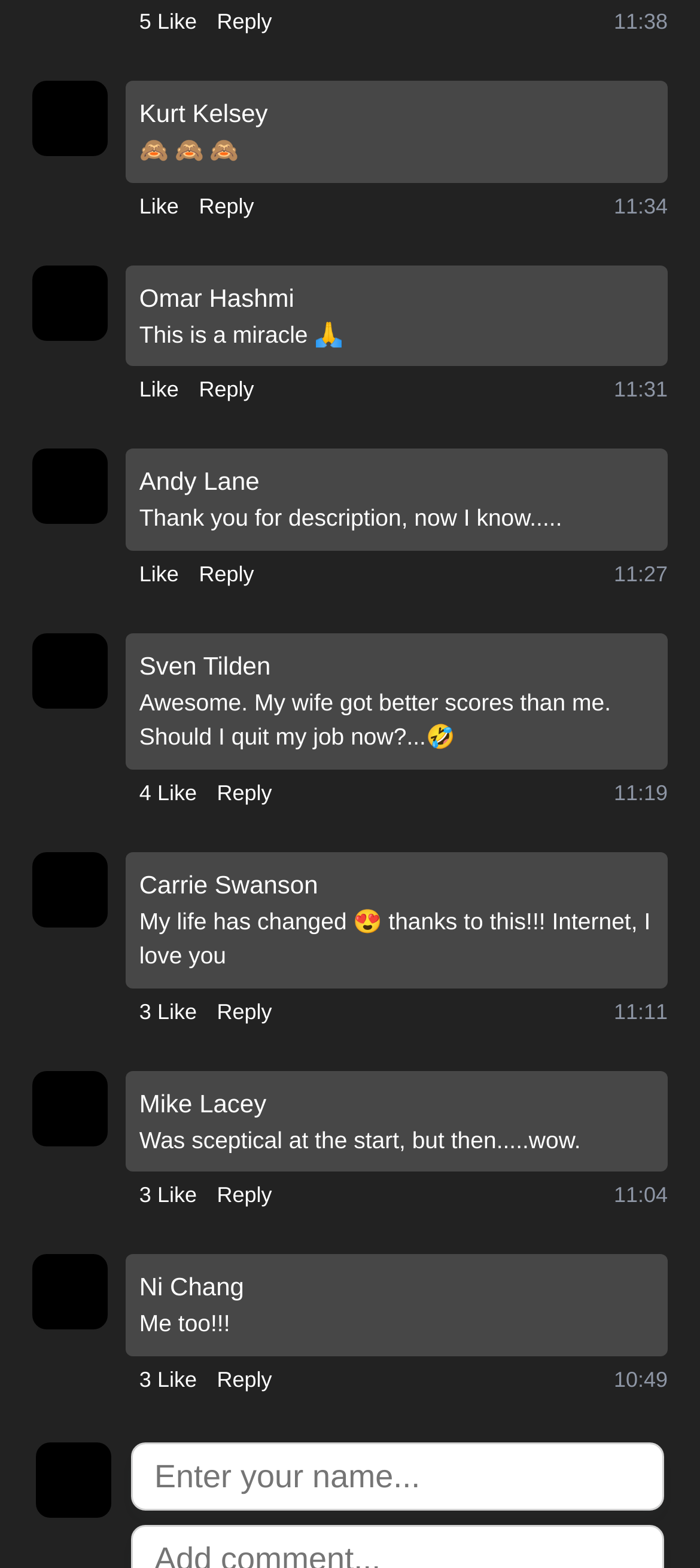What is the name of the user who wrote the fifth comment?
Using the image, give a concise answer in the form of a single word or short phrase.

Carrie Swanson